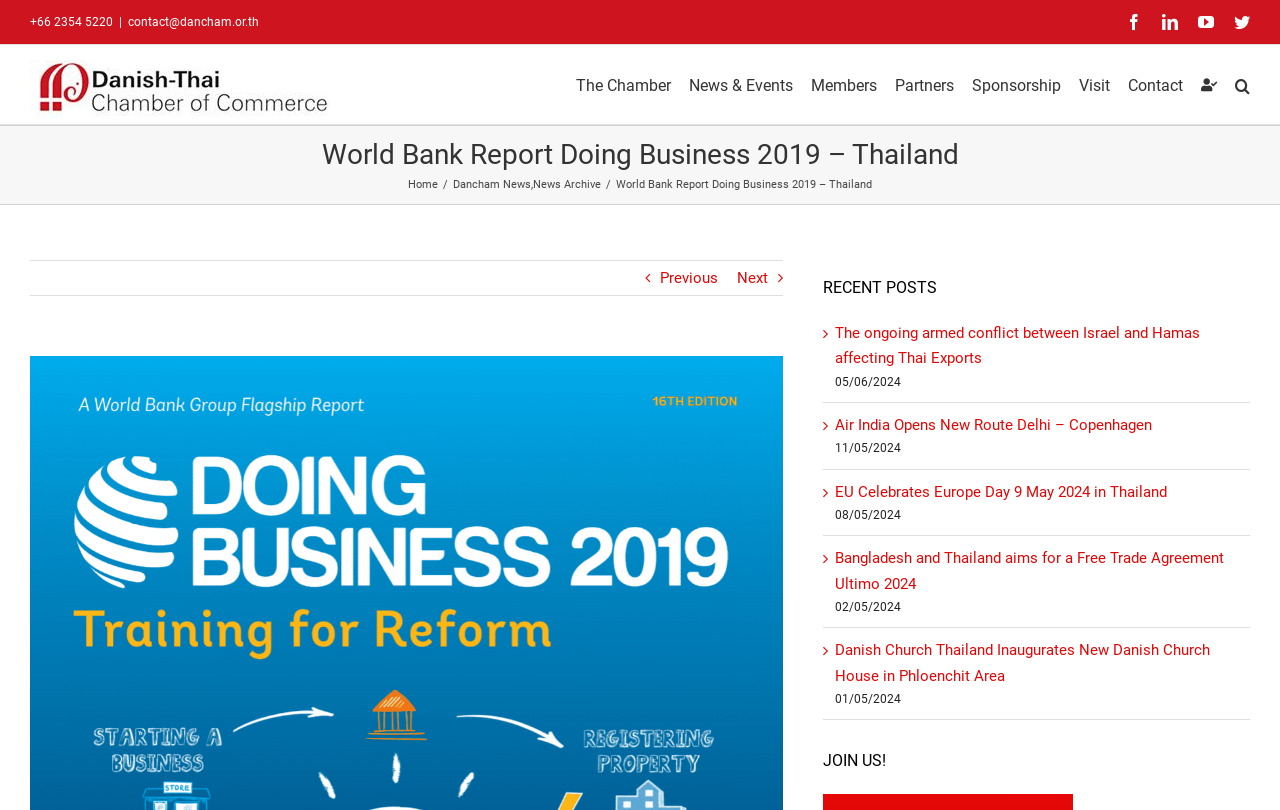How many recent posts are listed? Based on the screenshot, please respond with a single word or phrase.

5